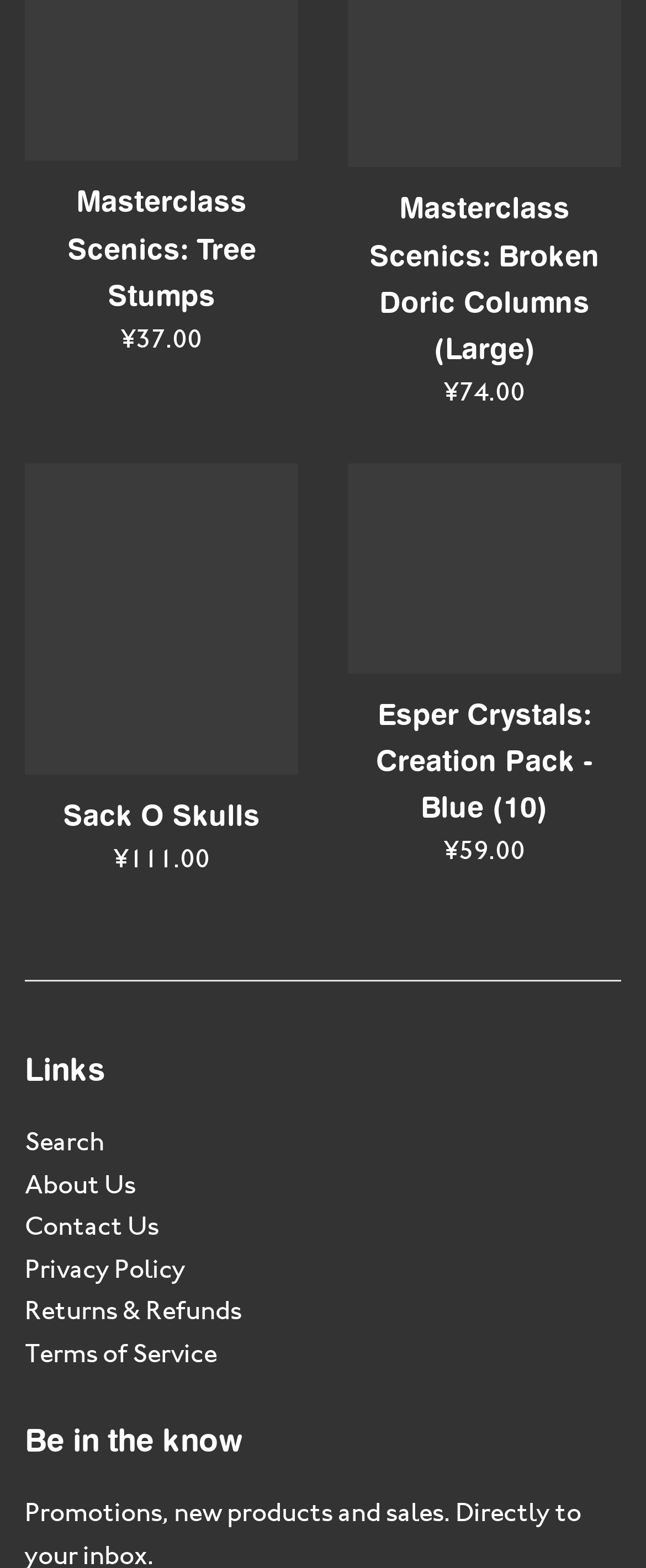Please provide a comprehensive answer to the question based on the screenshot: What is the price of Esper Crystals: Creation Pack - Blue (10)?

I found the link 'Esper Crystals: Creation Pack - Blue (10)' and its corresponding price '¥59.00' next to the 'Regular price' text.